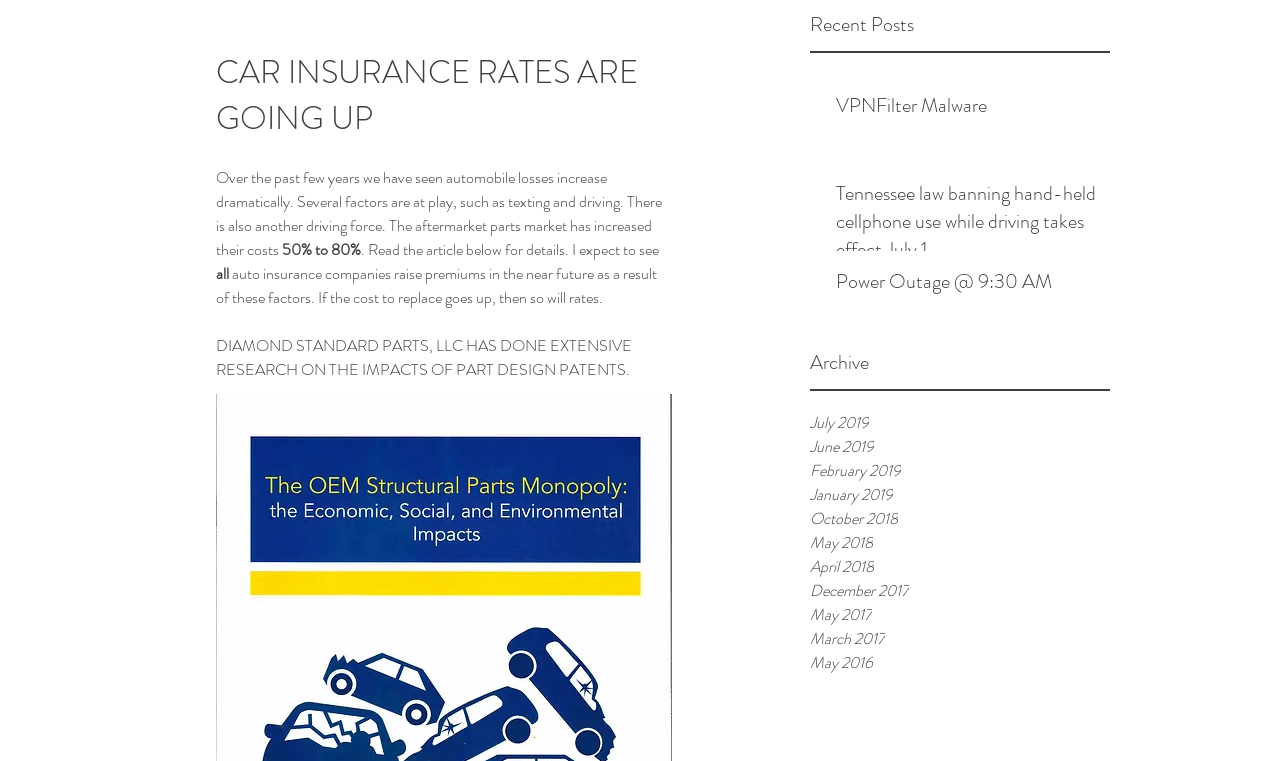Could you determine the bounding box coordinates of the clickable element to complete the instruction: "Read the article about VPNFilter Malware"? Provide the coordinates as four float numbers between 0 and 1, i.e., [left, top, right, bottom].

[0.653, 0.121, 0.858, 0.169]